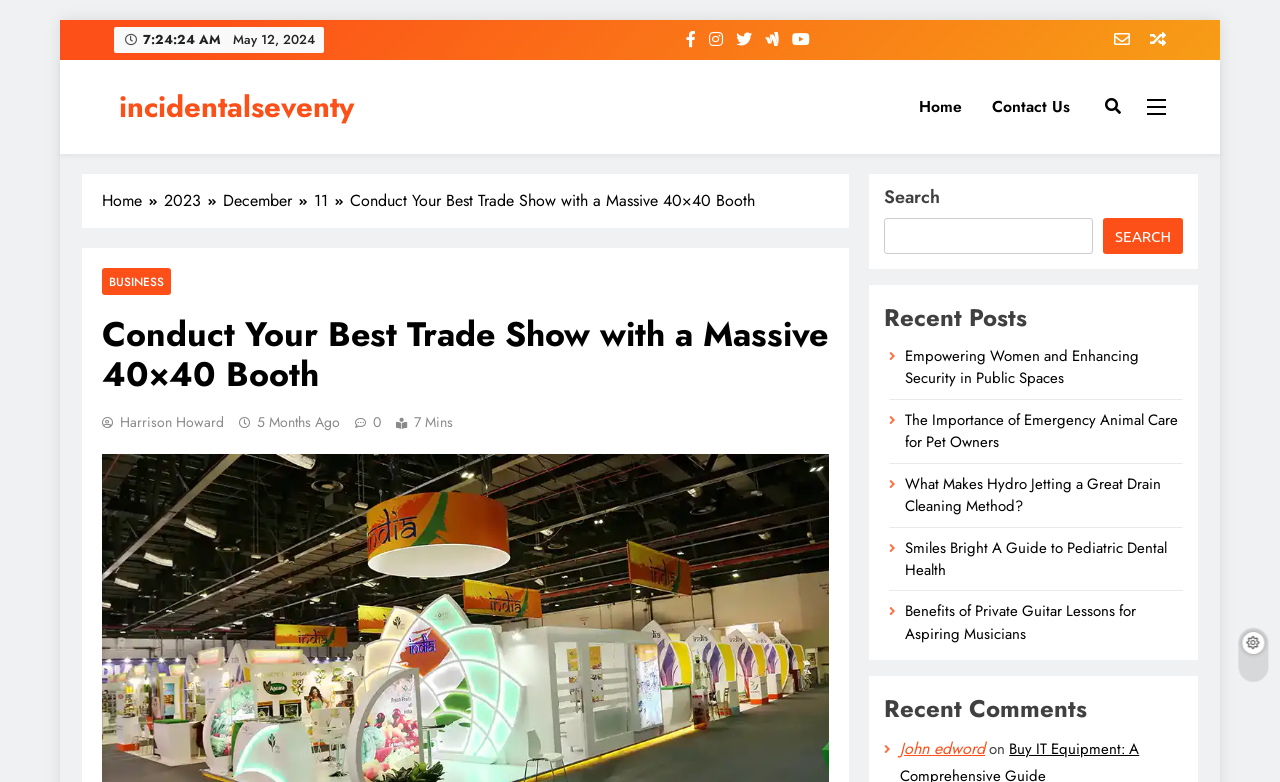Please identify the bounding box coordinates of the area that needs to be clicked to fulfill the following instruction: "Go to Home page."

[0.706, 0.102, 0.763, 0.171]